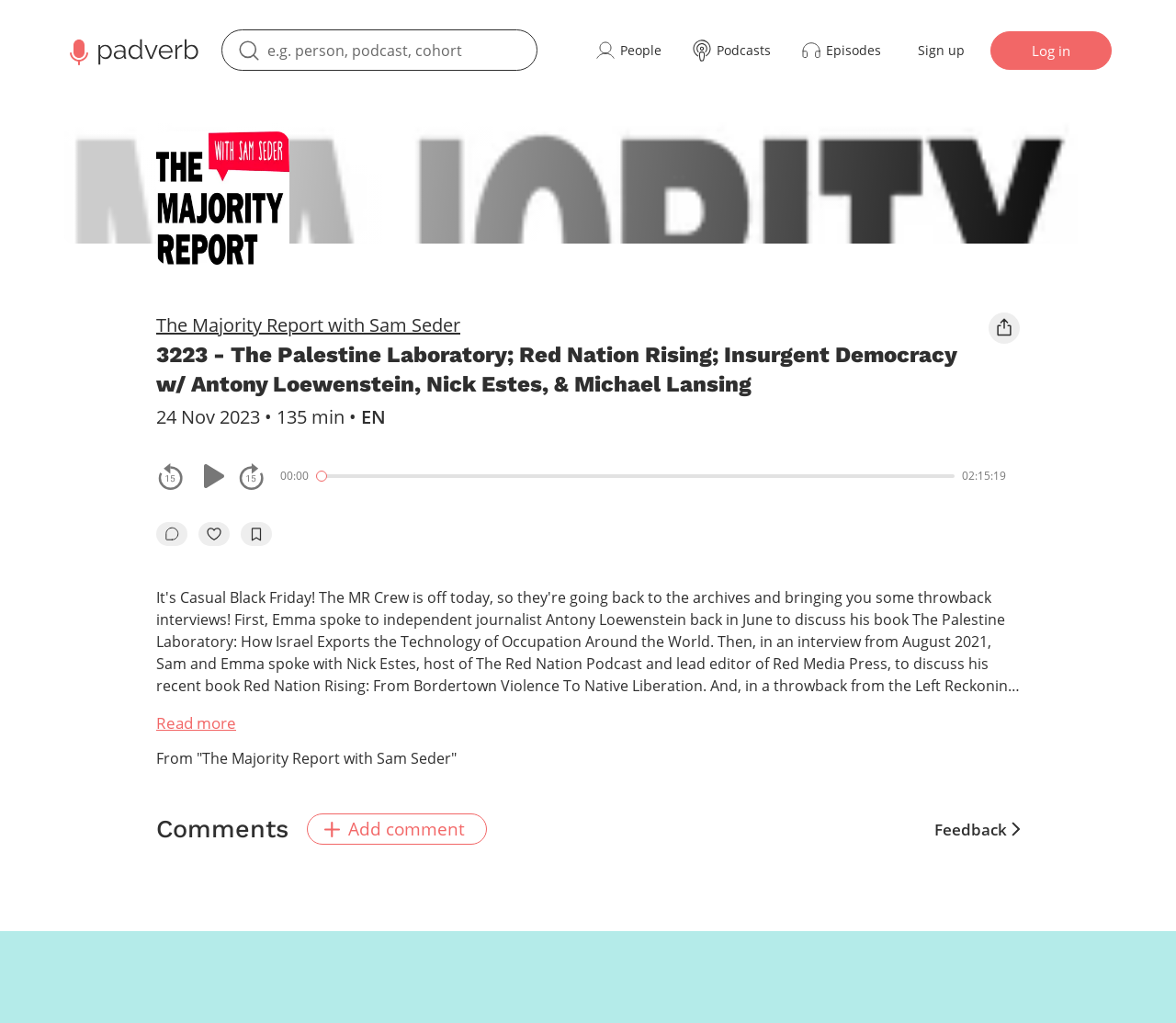Please locate the bounding box coordinates of the element's region that needs to be clicked to follow the instruction: "go to main page". The bounding box coordinates should be provided as four float numbers between 0 and 1, i.e., [left, top, right, bottom].

[0.055, 0.033, 0.17, 0.065]